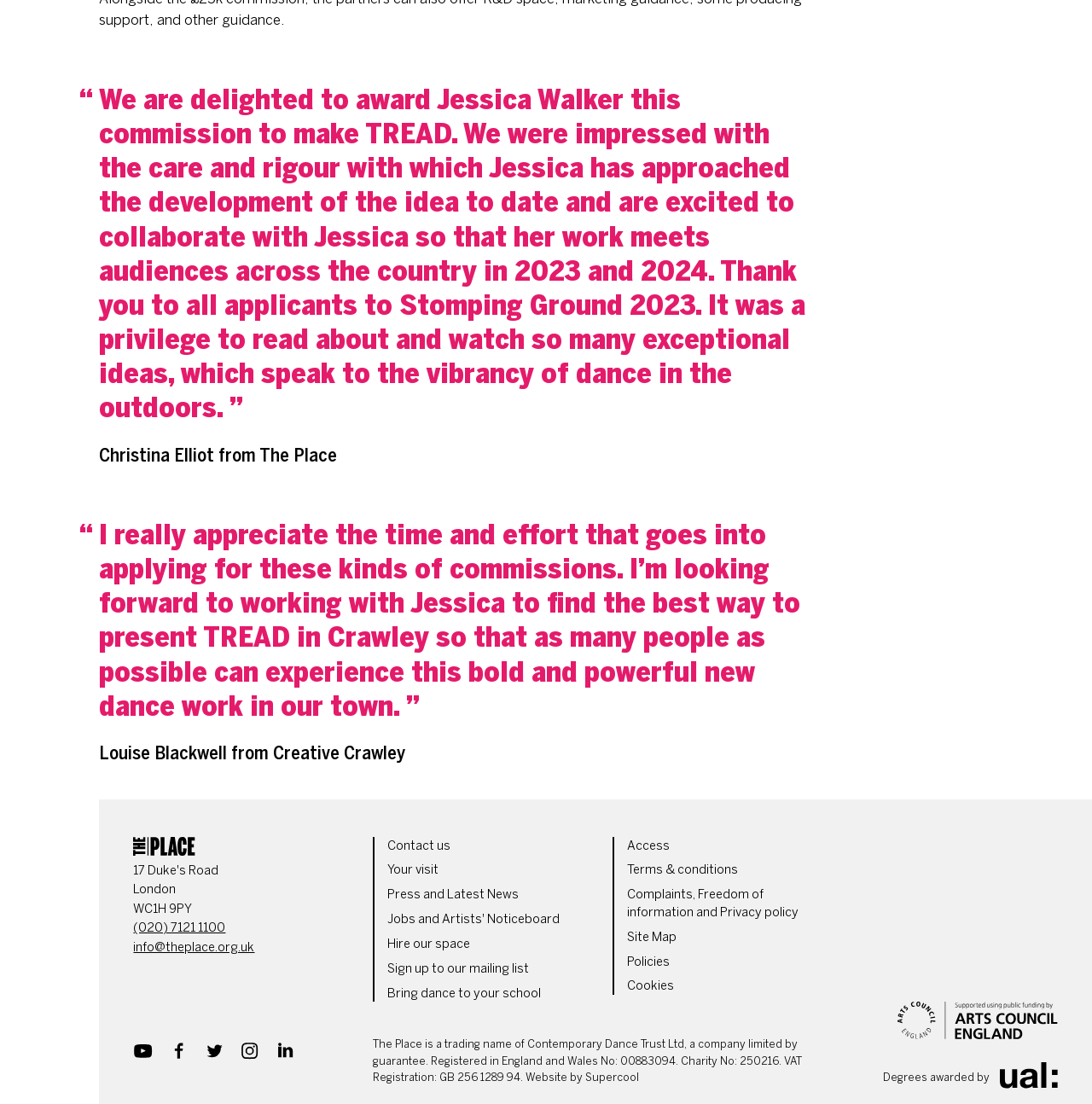What is the name of the company that designed the website?
Examine the image and give a concise answer in one word or a short phrase.

Supercool